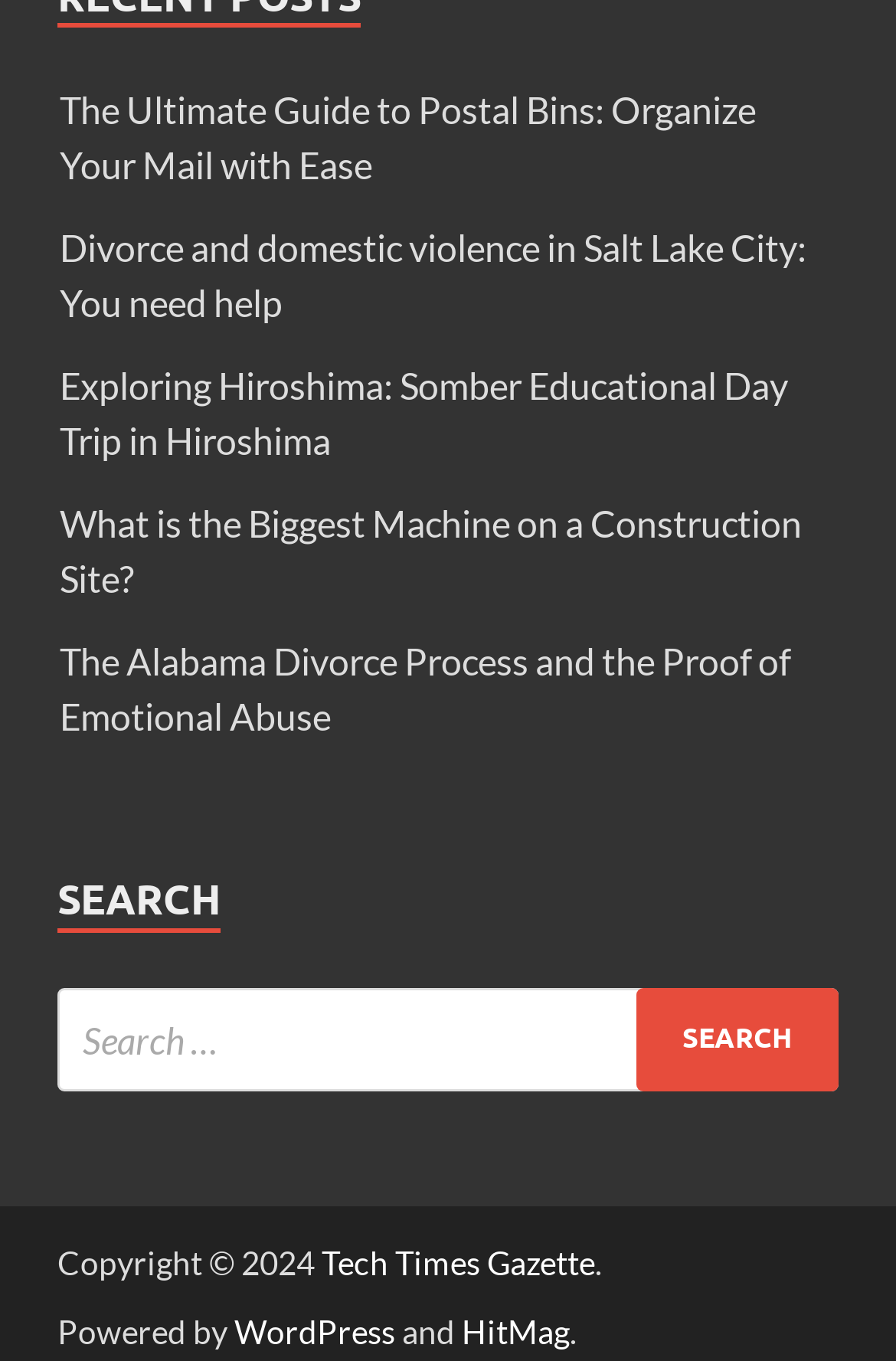How many buttons are on the webpage?
Please provide a single word or phrase in response based on the screenshot.

1